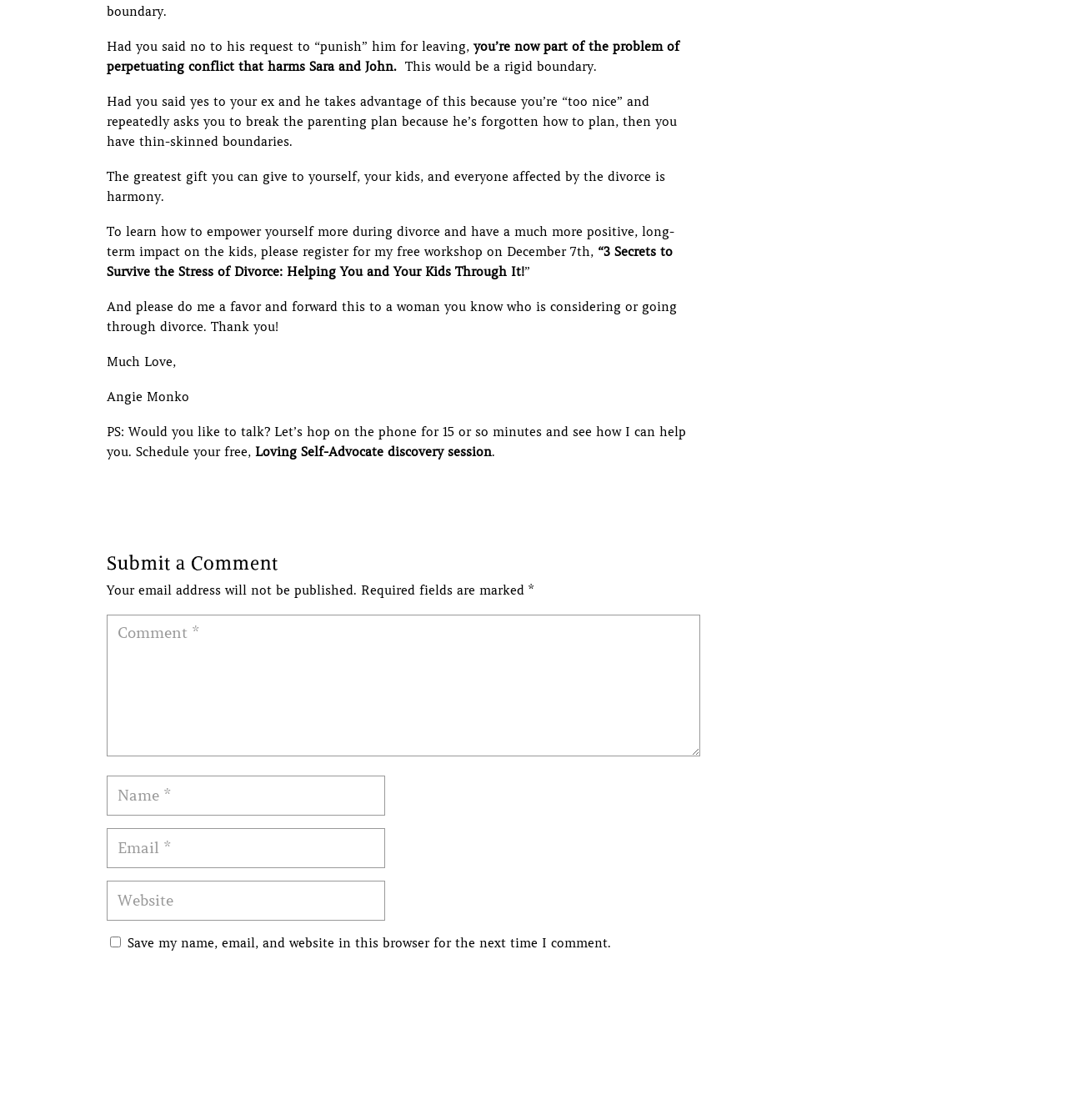Specify the bounding box coordinates (top-left x, top-left y, bottom-right x, bottom-right y) of the UI element in the screenshot that matches this description: Join us

None